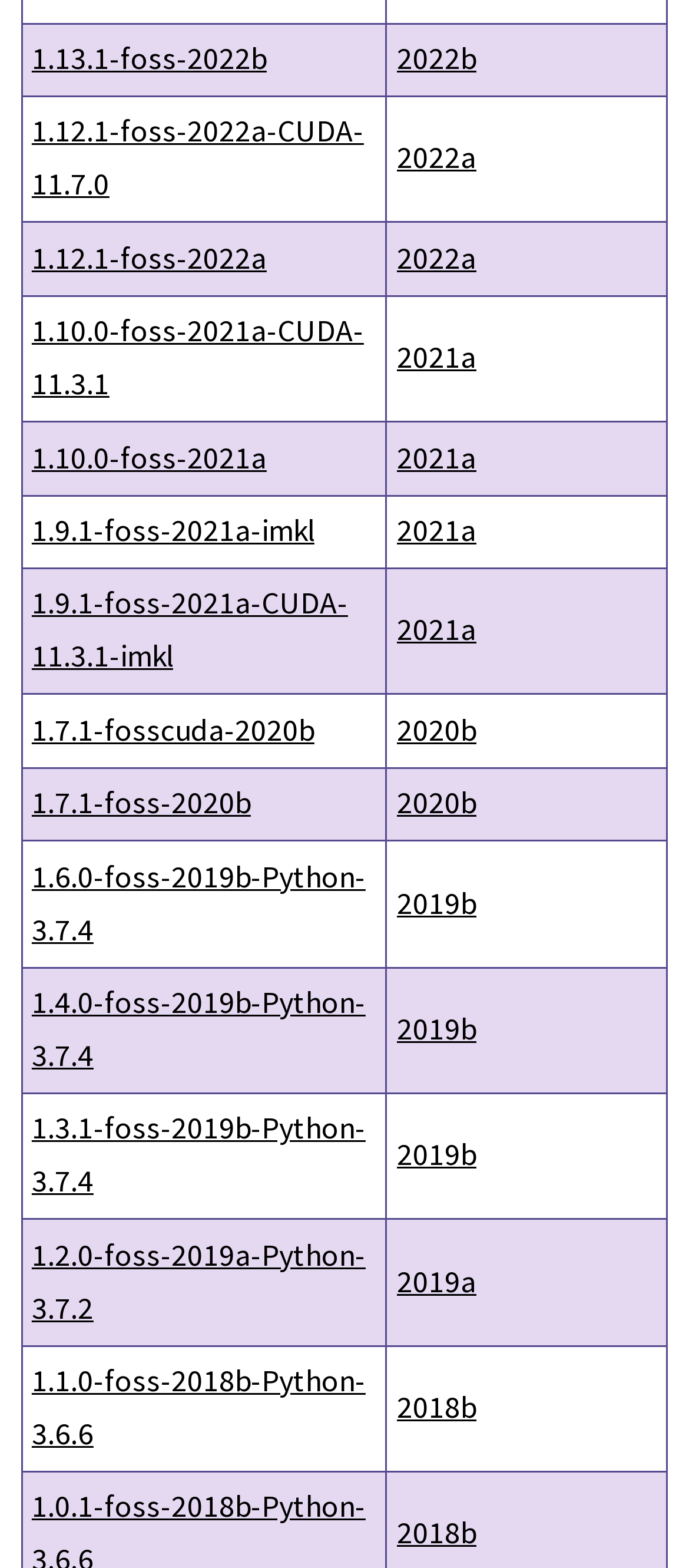Locate the bounding box coordinates of the element that should be clicked to fulfill the instruction: "click 1.13.1-foss-2022b".

[0.033, 0.015, 0.56, 0.061]